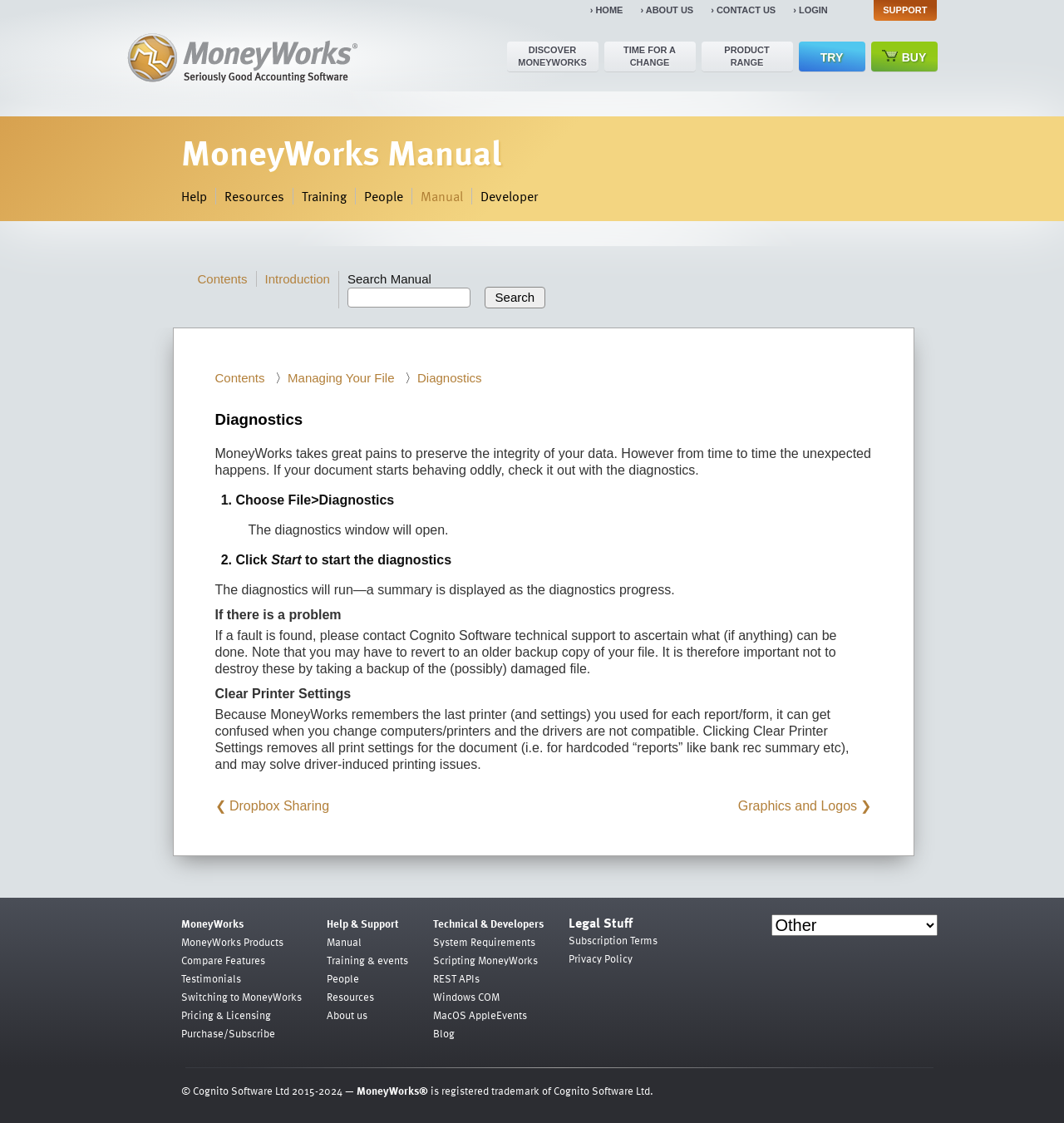Please provide the bounding box coordinates for the element that needs to be clicked to perform the instruction: "Click on the 'DISCOVER MONEYWORKS' link". The coordinates must consist of four float numbers between 0 and 1, formatted as [left, top, right, bottom].

[0.476, 0.037, 0.562, 0.064]